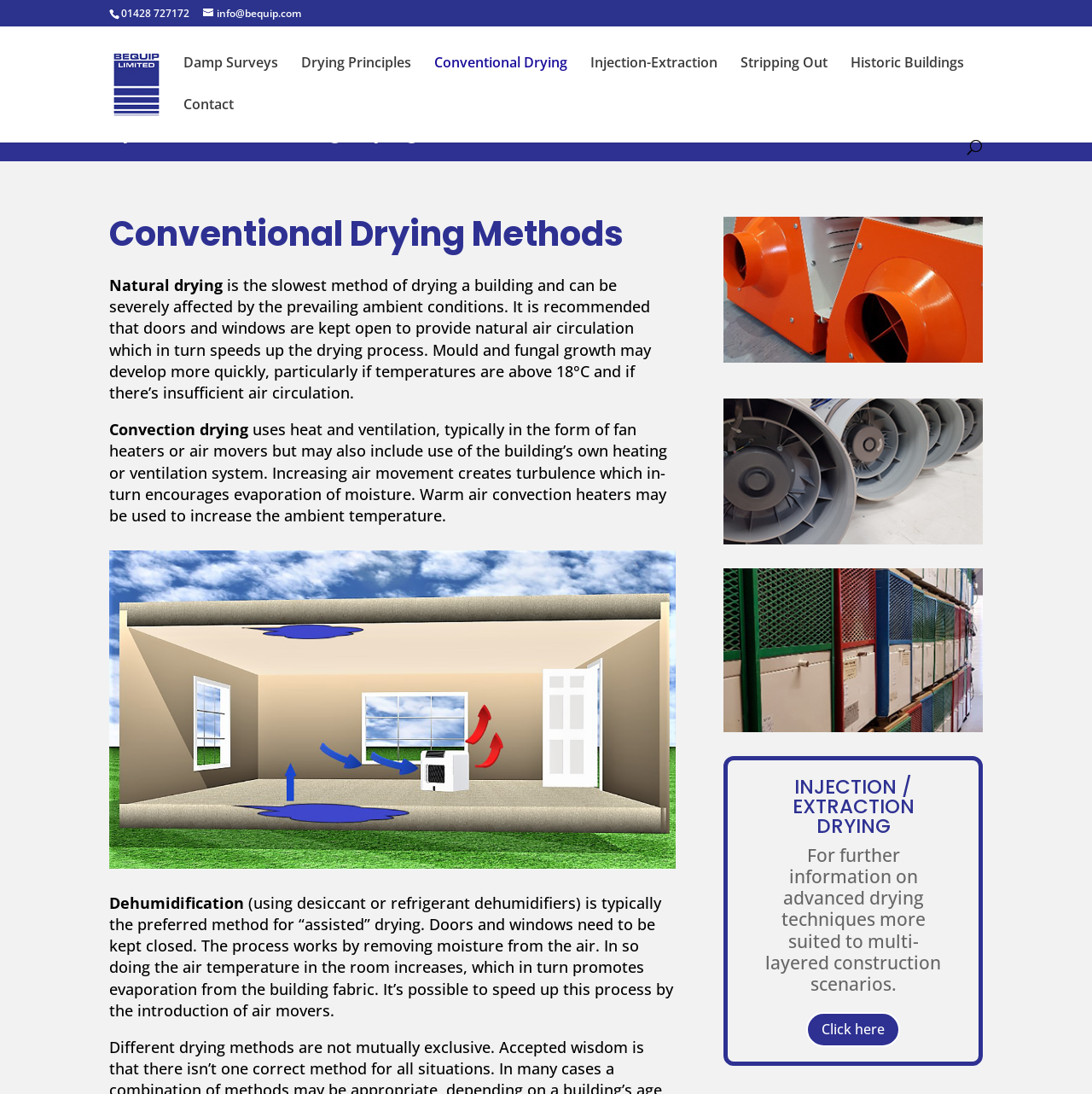Could you find the bounding box coordinates of the clickable area to complete this instruction: "Visit the Damp Surveys page"?

[0.168, 0.051, 0.255, 0.09]